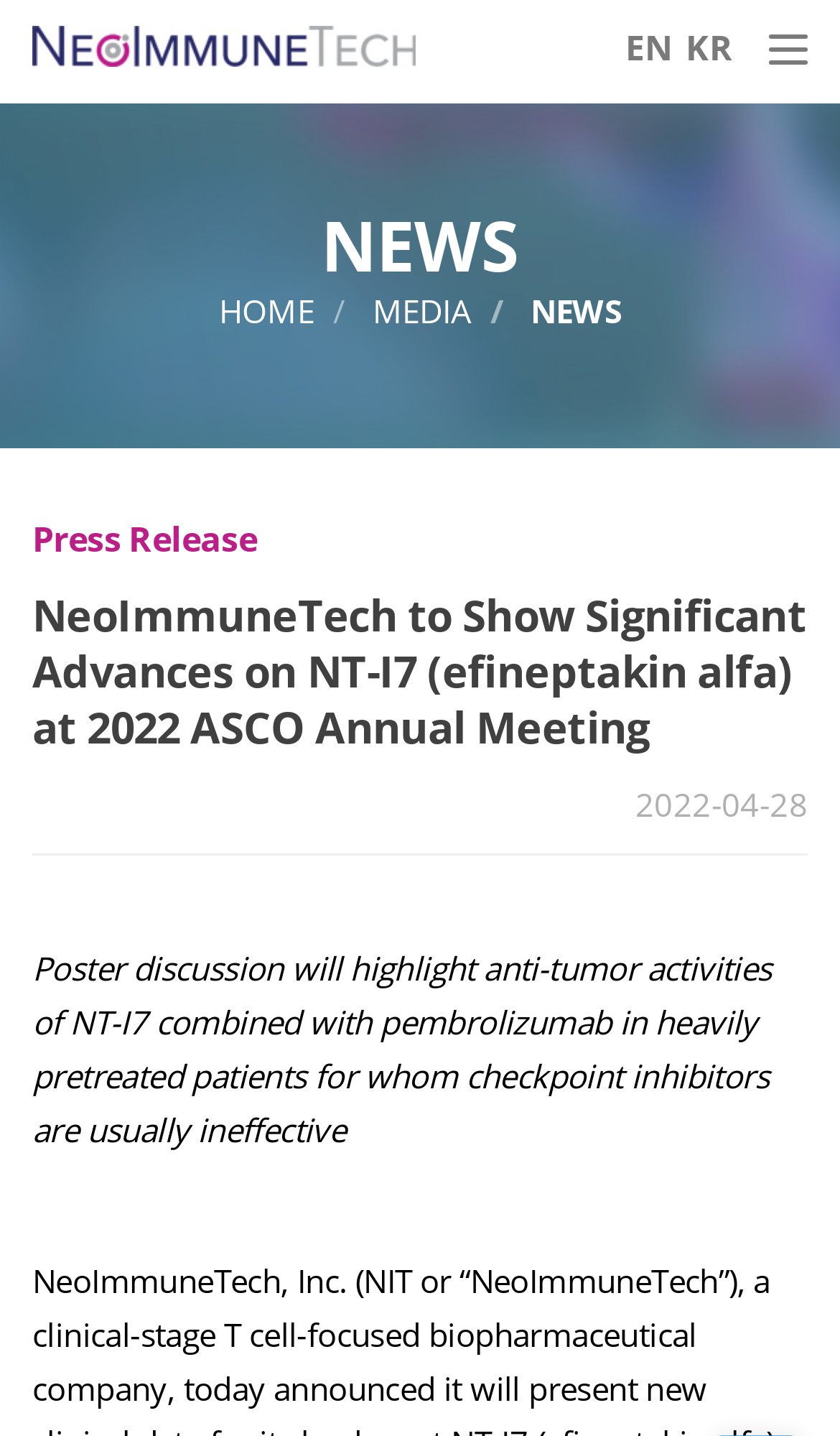Explain in detail what is displayed on the webpage.

The webpage is about NeoImmuneTech, a company pioneering next-generation cancer immunotherapeutics. At the top left, there is a logo image with the company name "(주)네오이뮨텍" and a link to the same. On the top right, there are two language options, "KR" and "EN", and a "Toggle navigation" button. 

Below the top section, there is a navigation menu with three options: "HOME", "MEDIA", and "NEWS", which is currently selected. The "NEWS" section takes up most of the page, with a heading "NEWS" and a subheading "Press Release". 

The main content of the page is a news article with a heading "NeoImmuneTech to Show Significant Advances on NT-I7 (efineptakin alfa) at 2022 ASCO Annual Meeting". The article has a date "2022-04-28" and a brief summary of the content, which discusses the anti-tumor activities of NT-I7 combined with pembrolizumab in heavily pretreated patients. The article continues with more details about NeoImmuneTech, Inc.